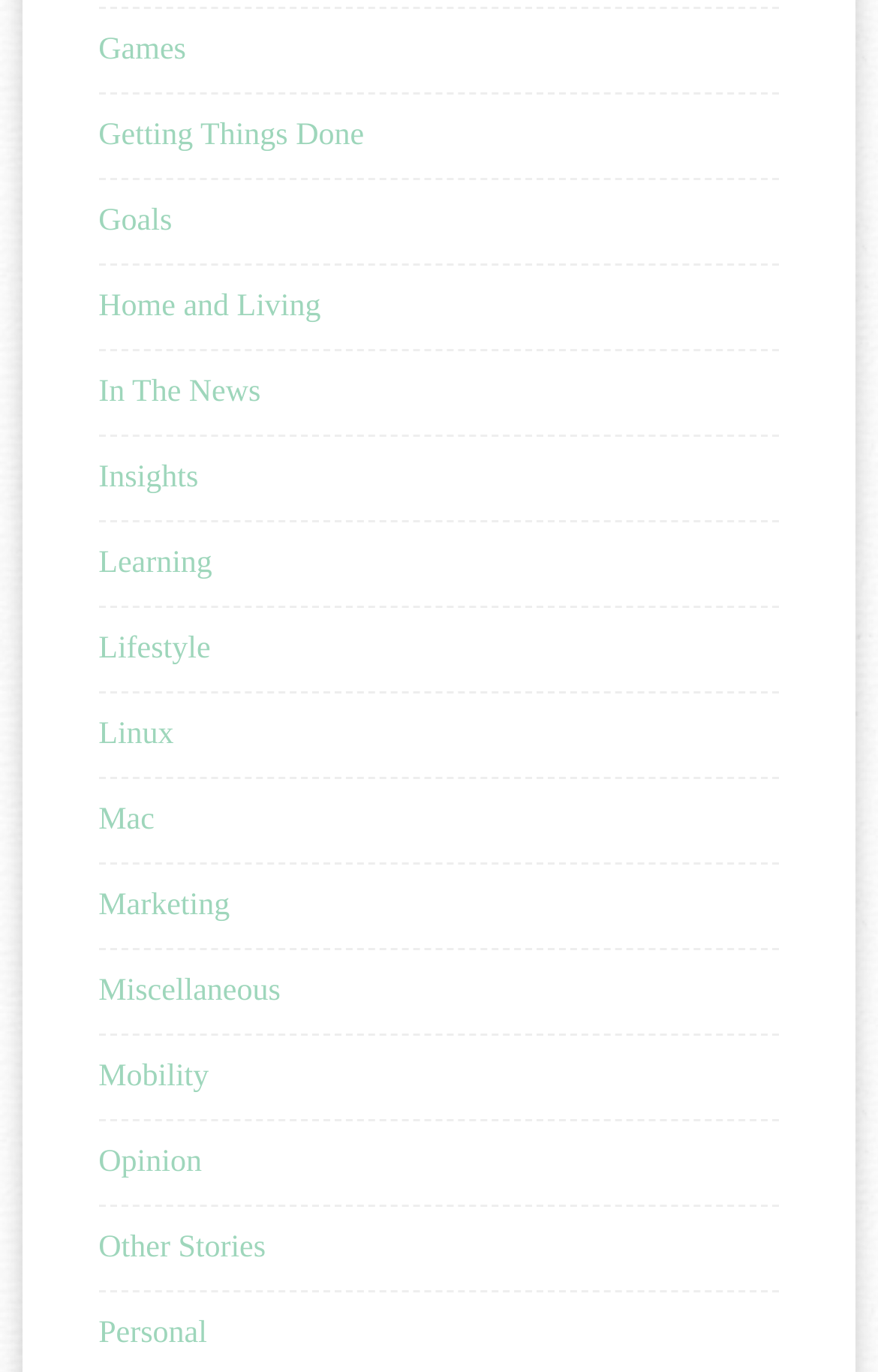Locate the bounding box for the described UI element: "Other Stories". Ensure the coordinates are four float numbers between 0 and 1, formatted as [left, top, right, bottom].

[0.112, 0.897, 0.303, 0.922]